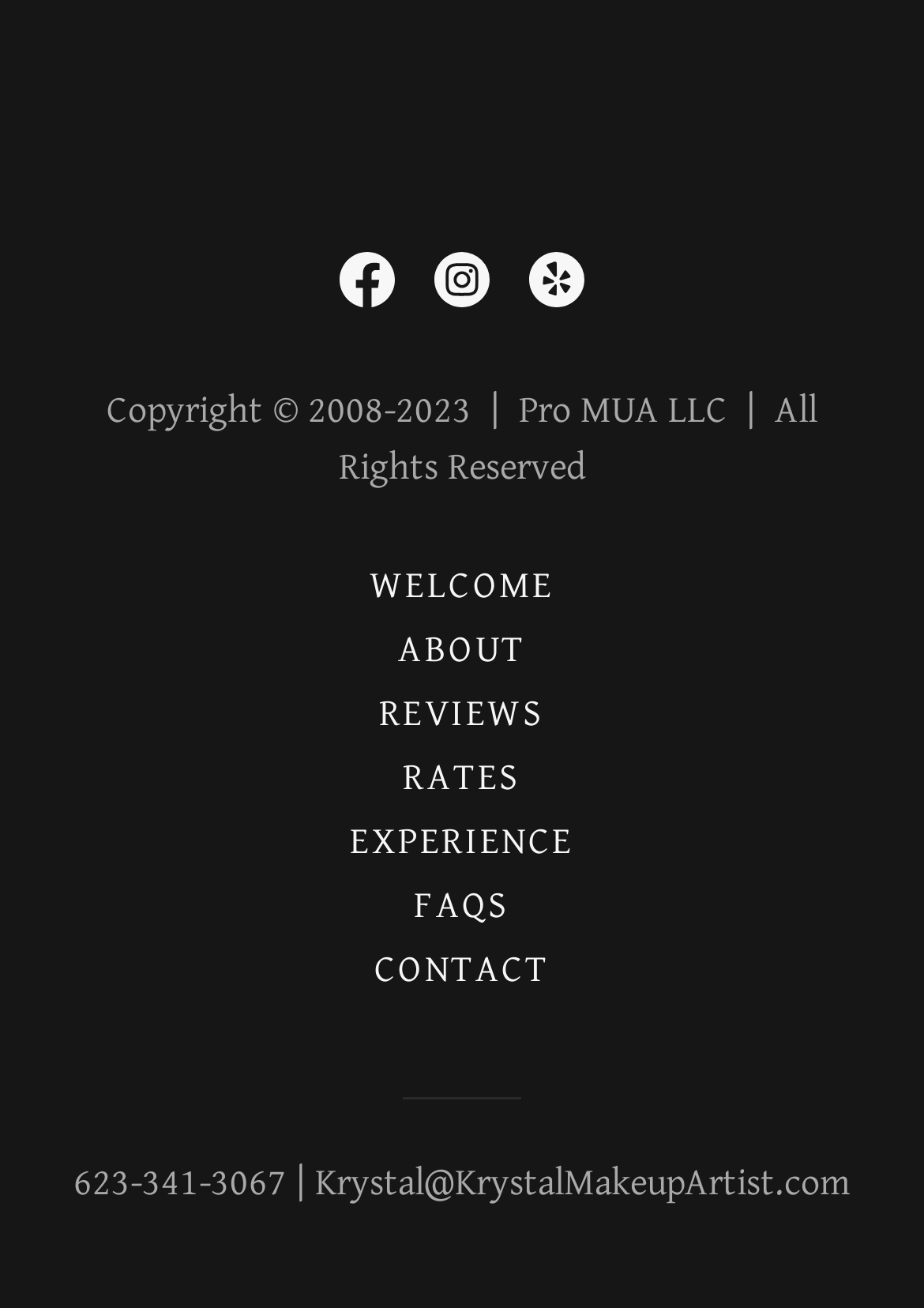Identify the bounding box coordinates for the UI element described as: "aria-label="Yelp Social Link"".

[0.551, 0.178, 0.654, 0.25]